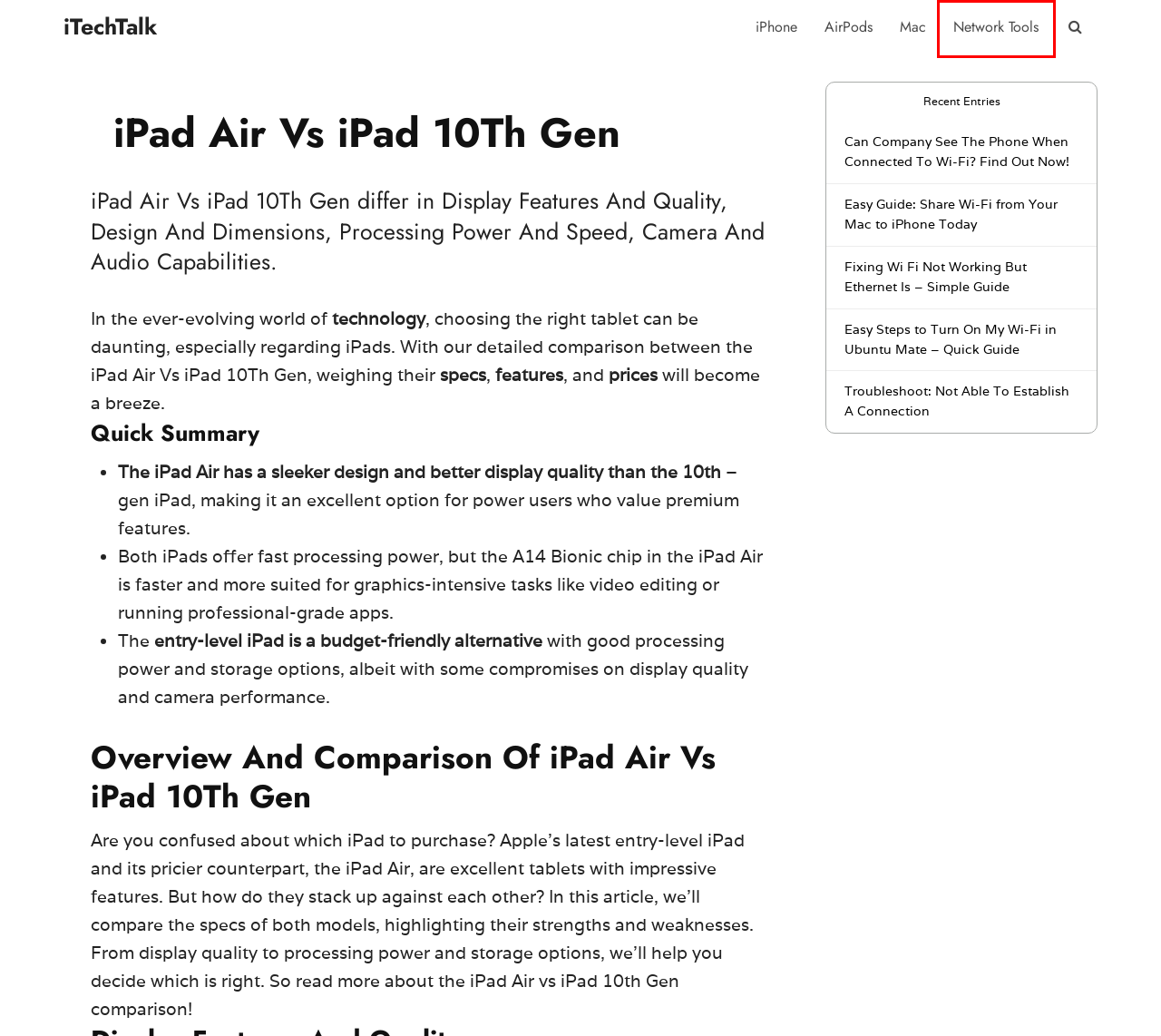A screenshot of a webpage is given, featuring a red bounding box around a UI element. Please choose the webpage description that best aligns with the new webpage after clicking the element in the bounding box. These are the descriptions:
A. Troubleshoot: Not Able To Establish A Connection – iTechTalk
B. Easy Guide: Share Wi-Fi from Your Mac to iPhone Today – iTechTalk
C. Fixing Wi Fi Not Working But Ethernet Is – Simple Guide – iTechTalk
D. Easy Steps to Turn On My Wi-Fi in Ubuntu Mate – Quick Guide – iTechTalk
E. Mac – iTechTalk
F. iPhone – iTechTalk
G. iTechTalk – Easy To Understand Technology Guides
H. Network Tools – iTechTalk

H